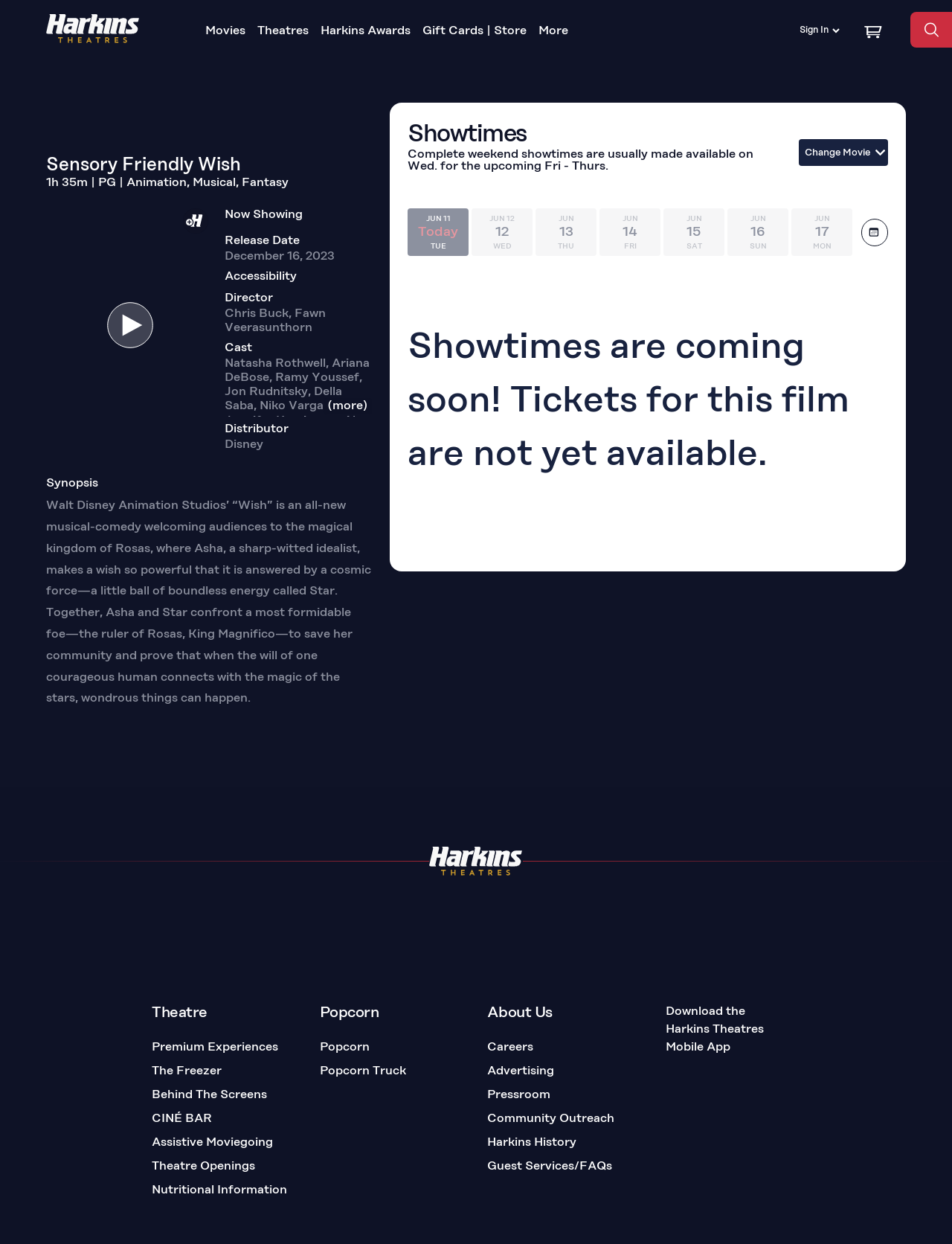Find and provide the bounding box coordinates for the UI element described here: "CINÉ BAR". The coordinates should be given as four float numbers between 0 and 1: [left, top, right, bottom].

[0.159, 0.895, 0.223, 0.904]